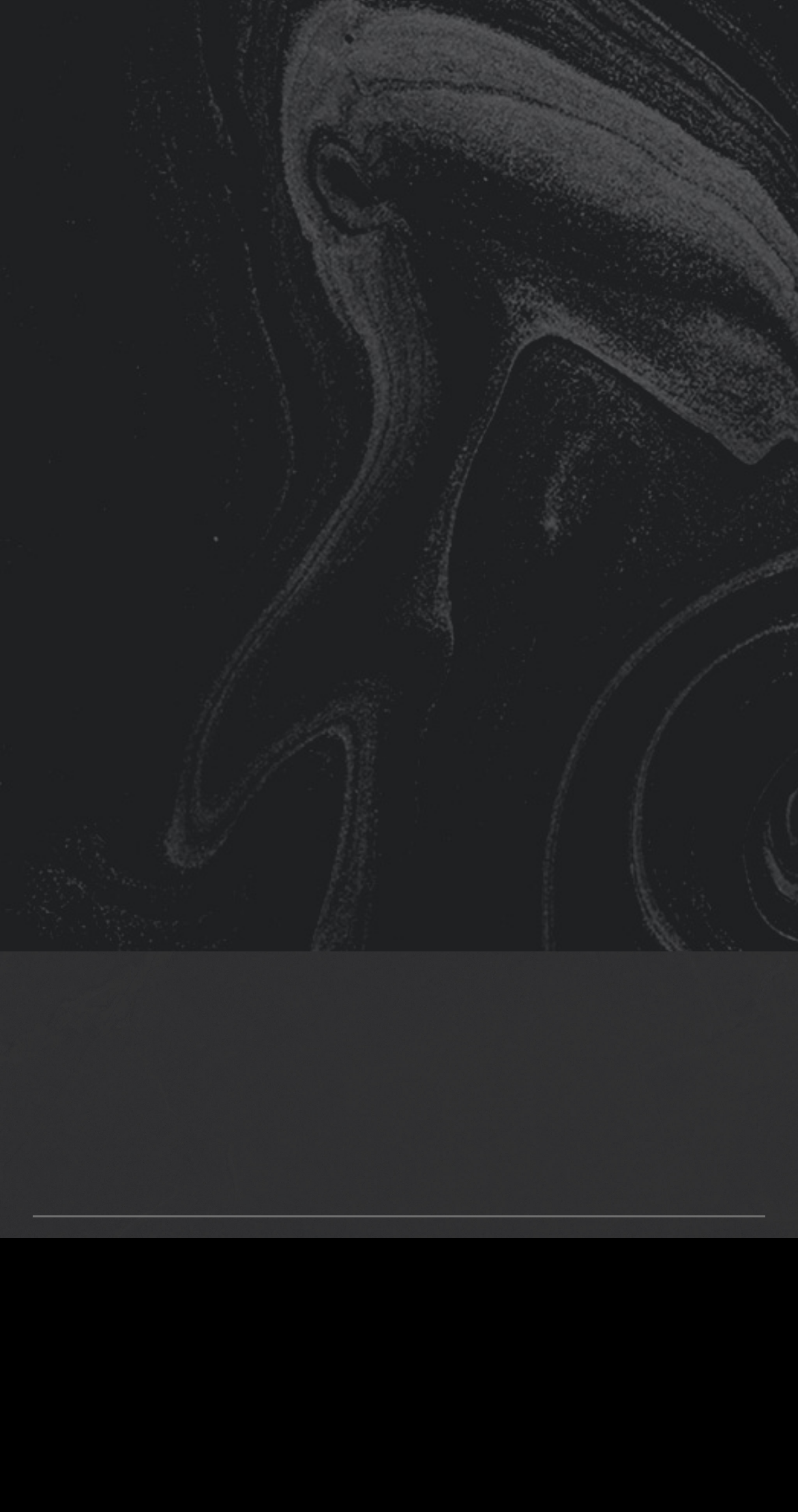Could you indicate the bounding box coordinates of the region to click in order to complete this instruction: "Search for a store".

[0.1, 0.473, 0.468, 0.521]